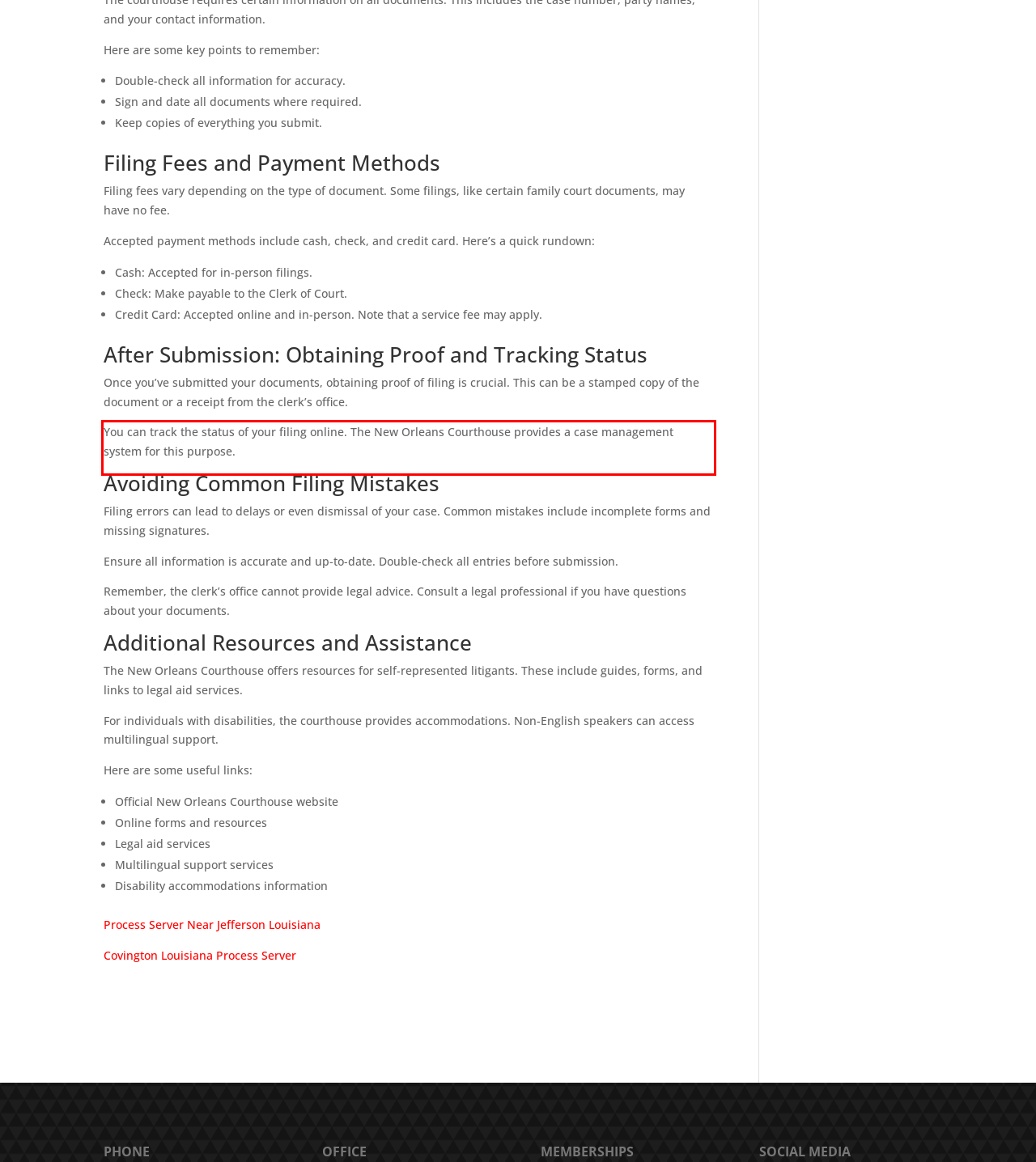Please perform OCR on the text content within the red bounding box that is highlighted in the provided webpage screenshot.

You can track the status of your filing online. The New Orleans Courthouse provides a case management system for this purpose.